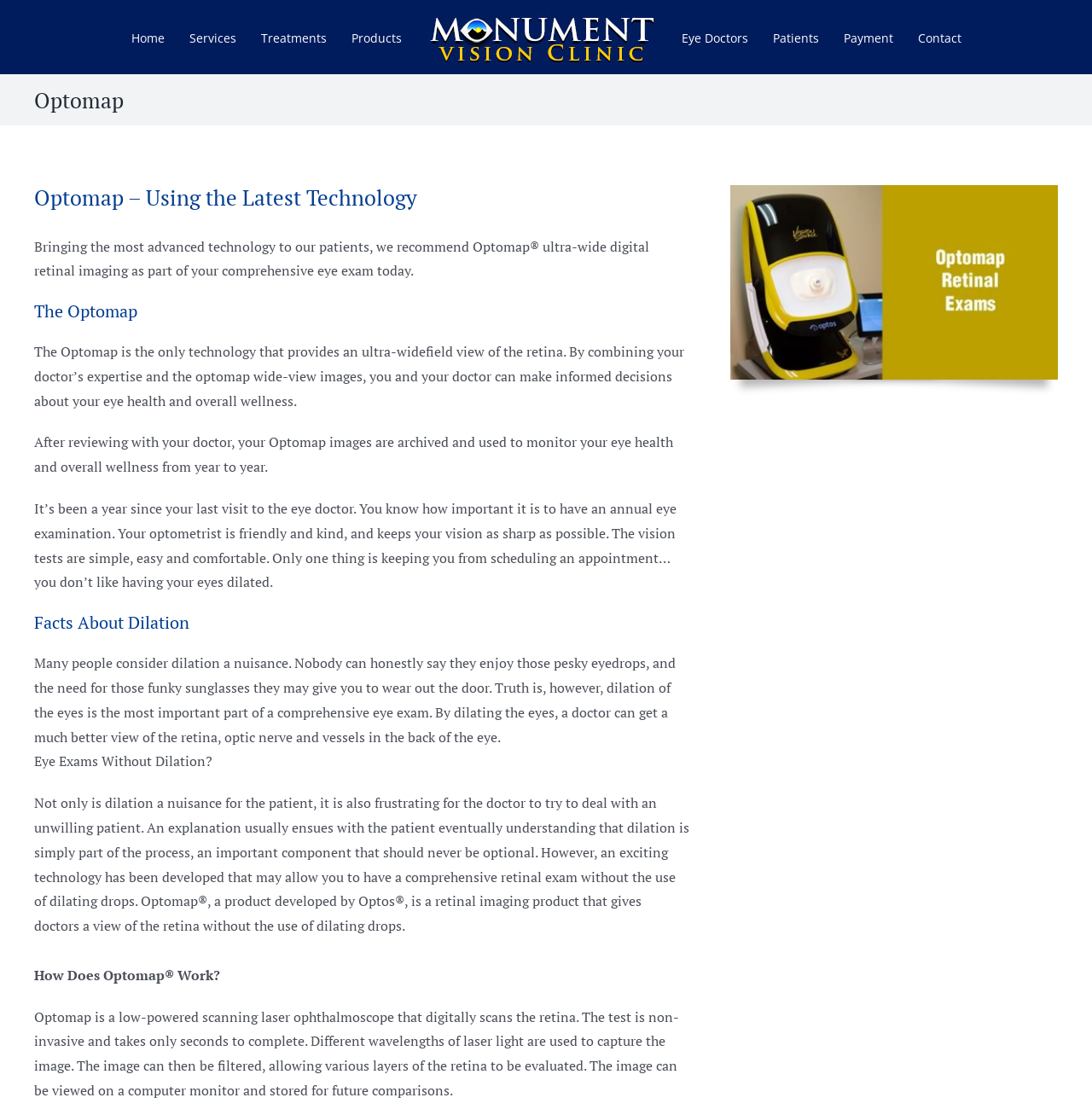Analyze the image and answer the question with as much detail as possible: 
How long does an Optomap test take?

The webpage states that the Optomap test is non-invasive and takes only seconds to complete. This is a quick and easy way to get a comprehensive retinal exam without the use of dilating drops.